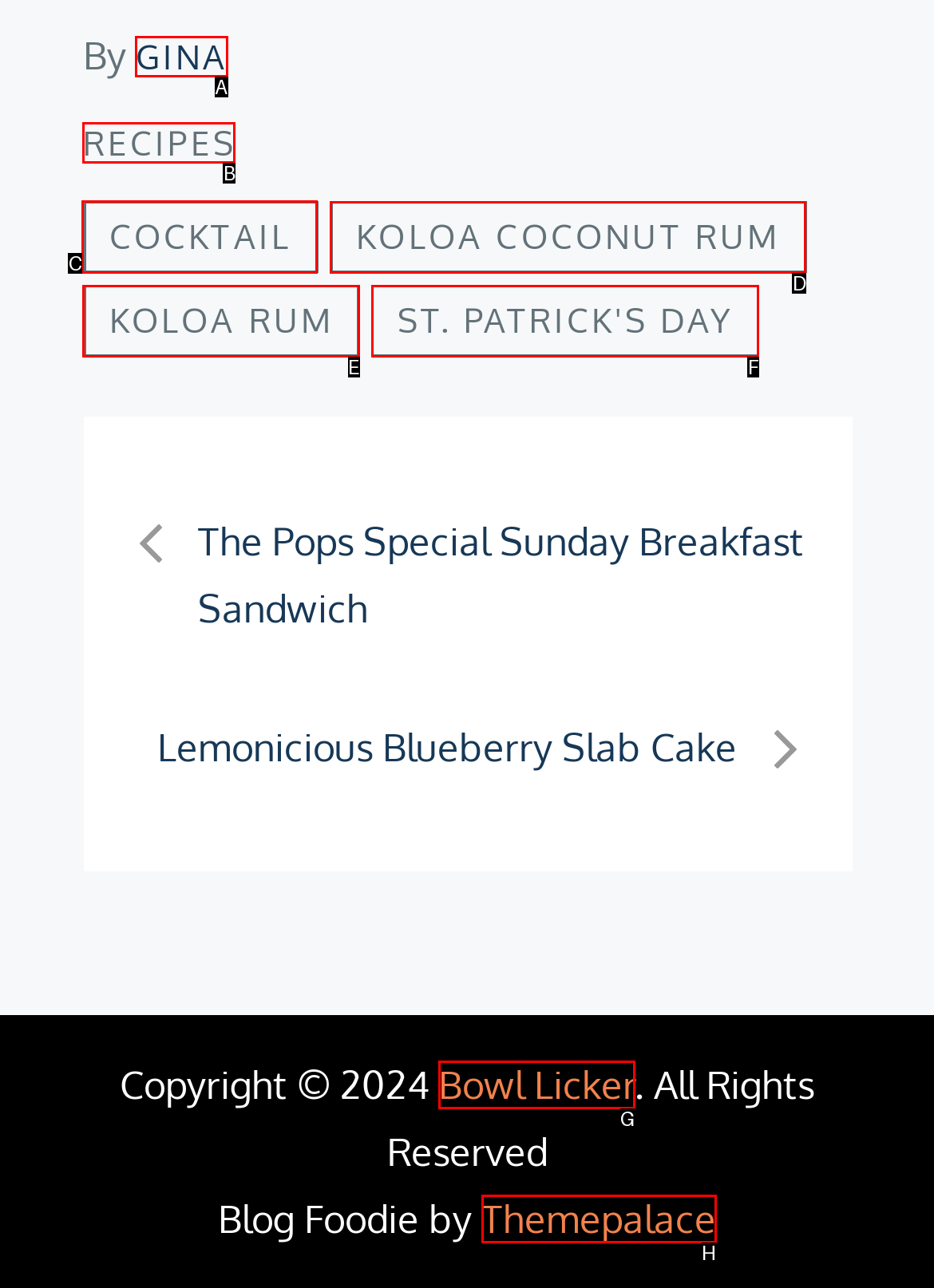Select the letter of the option that should be clicked to achieve the specified task: explore COCKTAIL. Respond with just the letter.

C